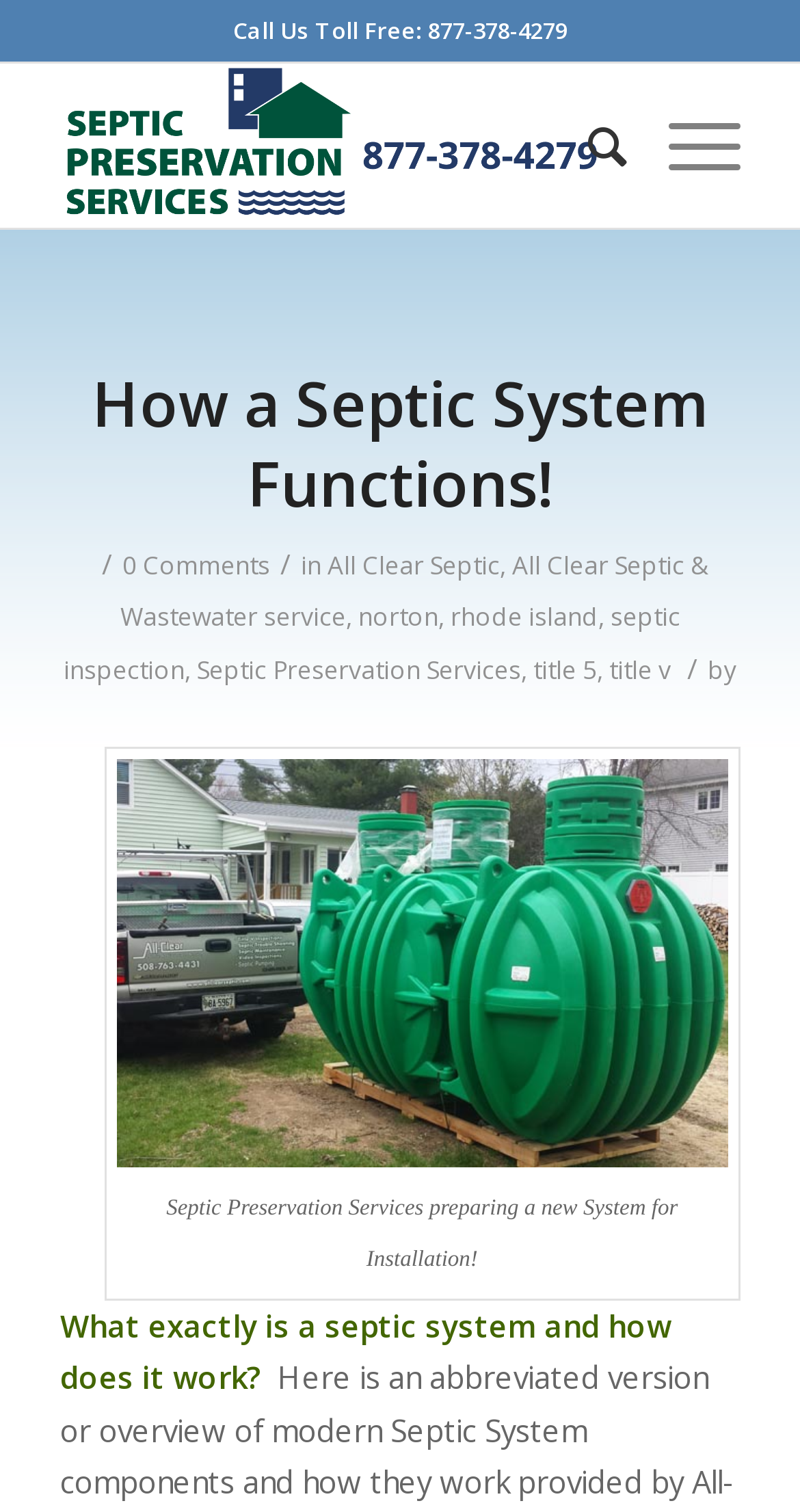Show me the bounding box coordinates of the clickable region to achieve the task as per the instruction: "Read the article about how a septic system functions".

[0.115, 0.239, 0.885, 0.347]